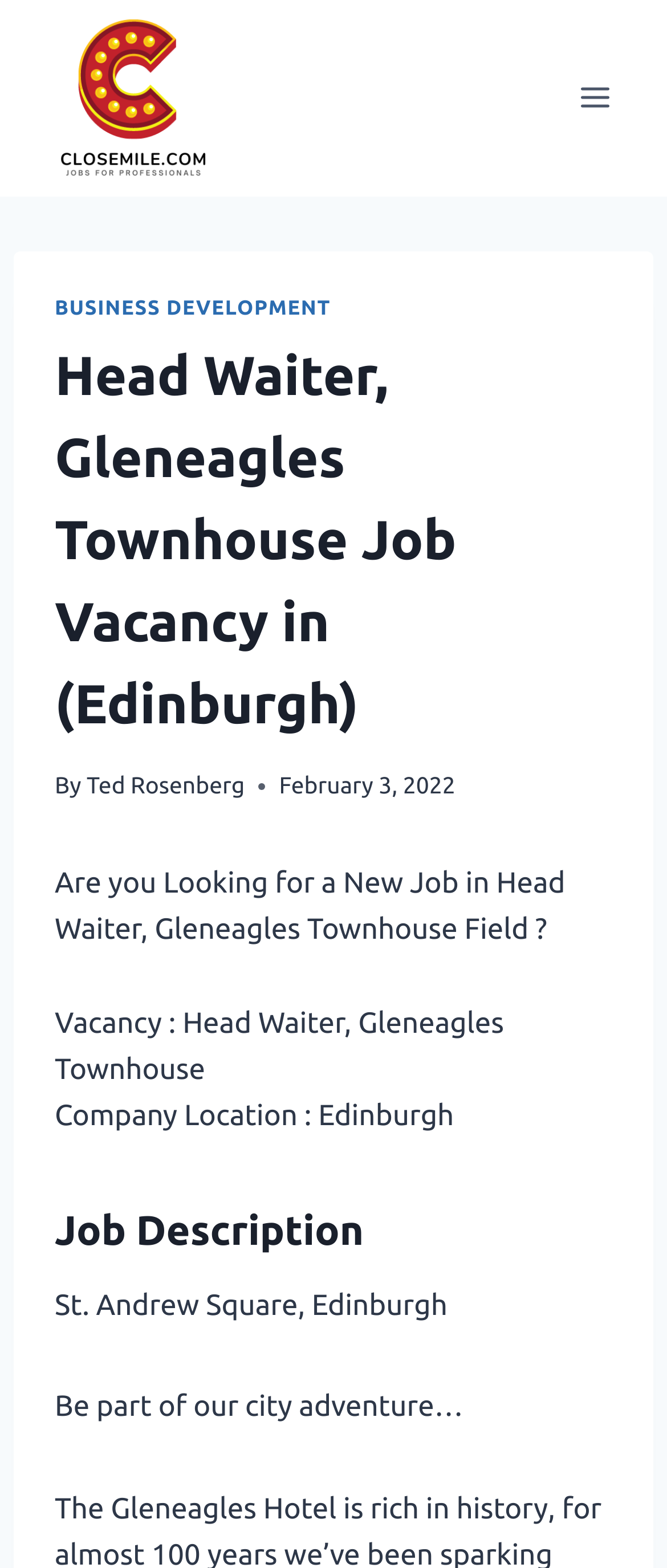Provide the bounding box coordinates for the UI element described in this sentence: "alt="Closemile.com"". The coordinates should be four float values between 0 and 1, i.e., [left, top, right, bottom].

[0.087, 0.011, 0.313, 0.114]